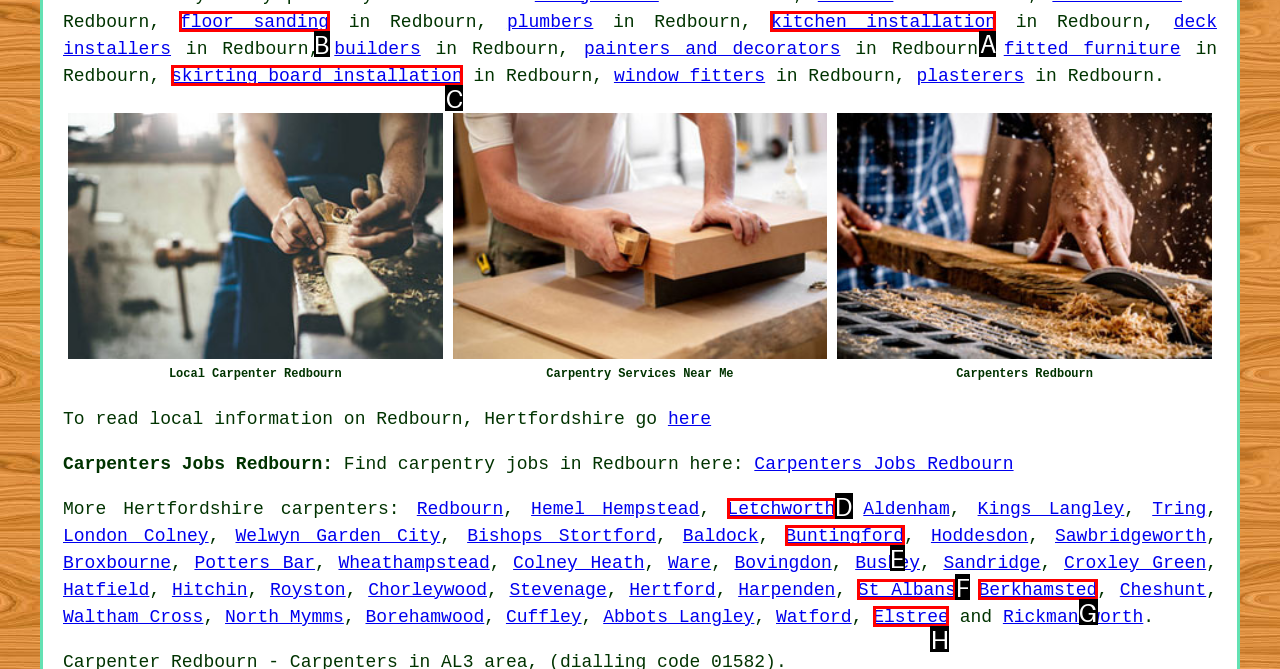Choose the letter of the option that needs to be clicked to perform the task: click on 'kitchen installation'. Answer with the letter.

A